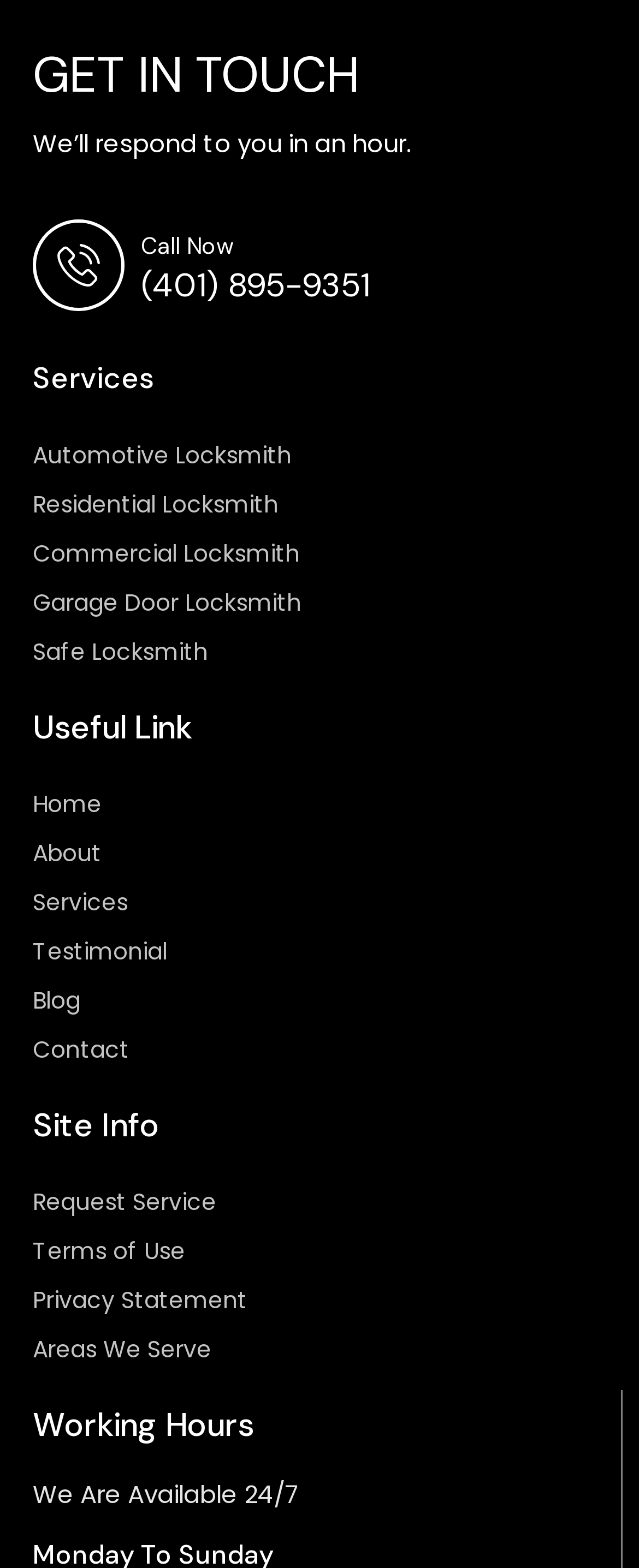Answer the question briefly using a single word or phrase: 
What is the phone number to call?

(401) 895-9351